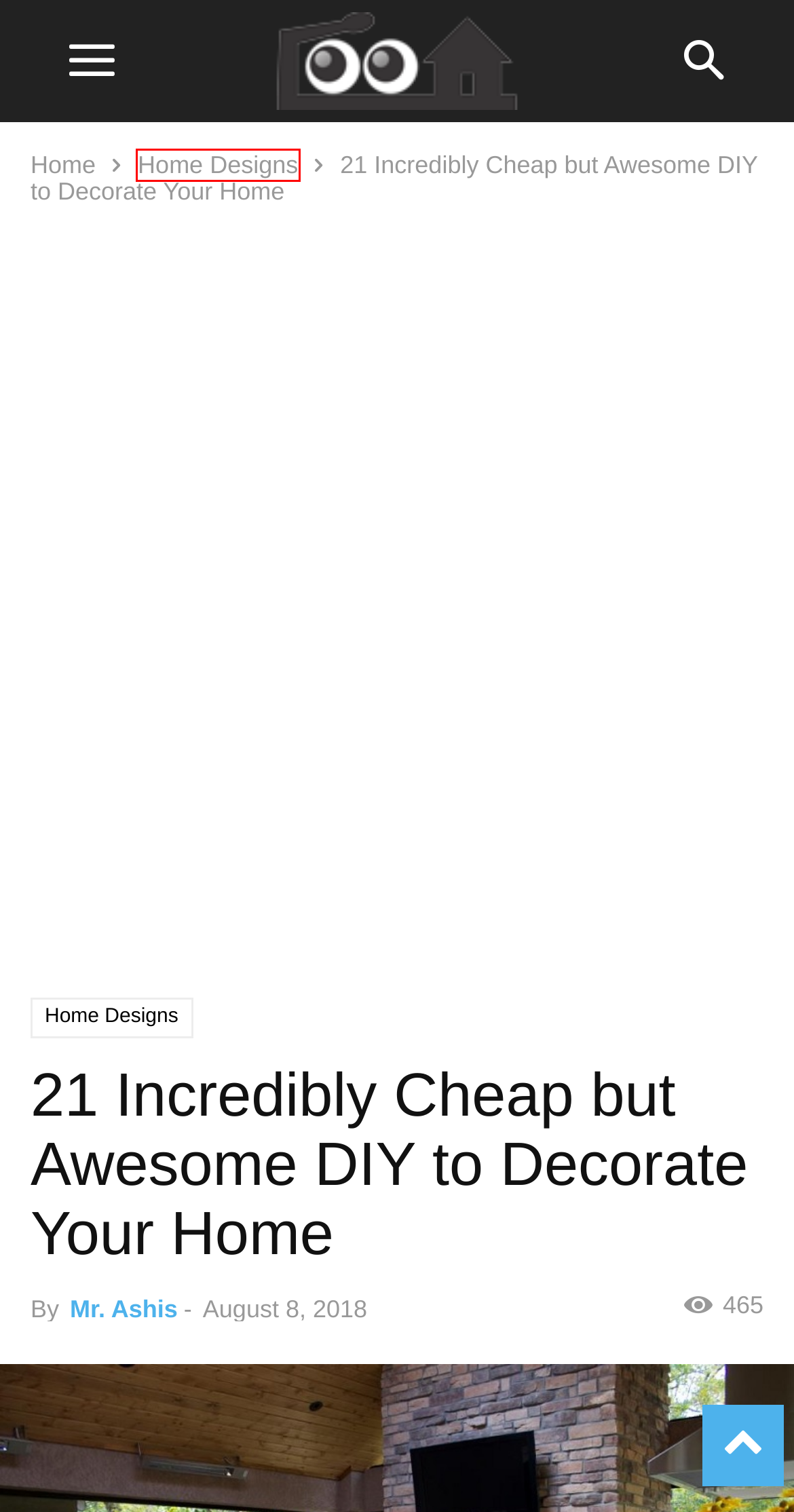Look at the screenshot of the webpage and find the element within the red bounding box. Choose the webpage description that best fits the new webpage that will appear after clicking the element. Here are the candidates:
A. Home Designs and Plans - RooHome.com
B. Homepage - Roohome | Home Design & Plans
C. home concept Designs and Plans - RooHome.com
D. Indoor Plants Inspiration for your Apartment Decorating Idea - RooHome
E. Homepage - TheGardenGranny
F. Elevate Your Home with the Best Flooring Choices of 2024 - RooHome
G. 4 Ways to Make Your Pool More Luxurious - RooHome
H. How to Get Your Home Remodeled Properly - RooHome

A